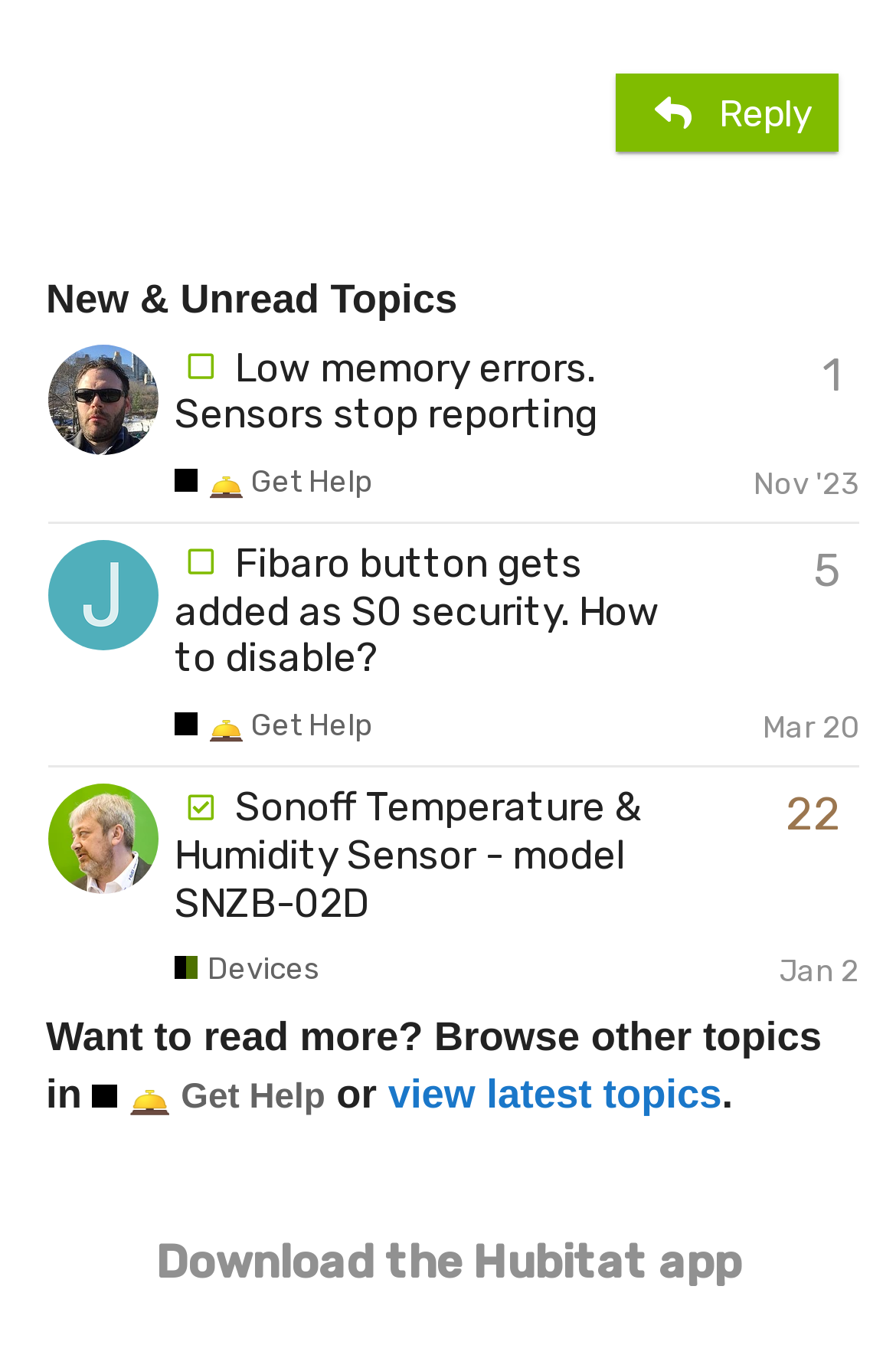Please use the details from the image to answer the following question comprehensively:
What is the category of the topic about Sonoff Temperature & Humidity Sensor?

I found the topic about Sonoff Temperature & Humidity Sensor in the table with topic listings. The category of that topic is Devices, which is mentioned in the link 'Devices'.